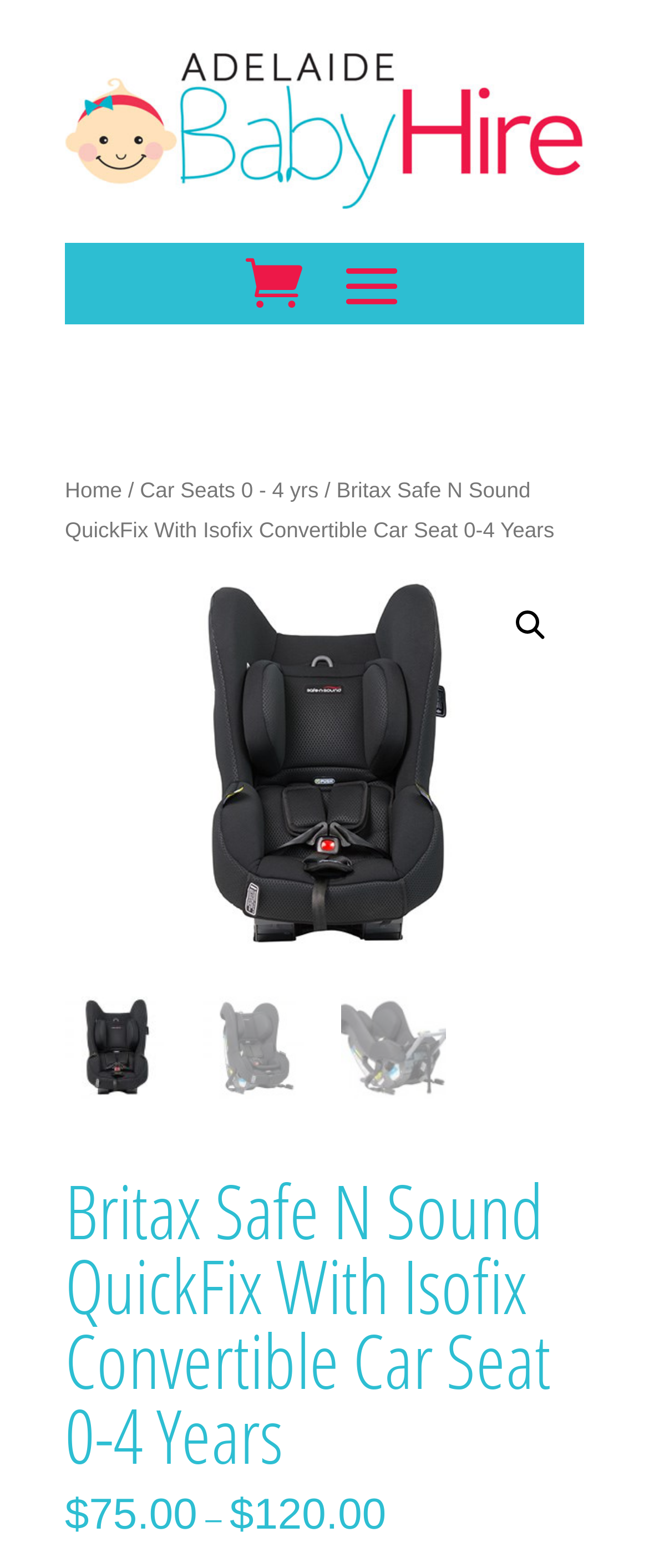What is the price range of the product?
Based on the image content, provide your answer in one word or a short phrase.

$75.00 - $120.00